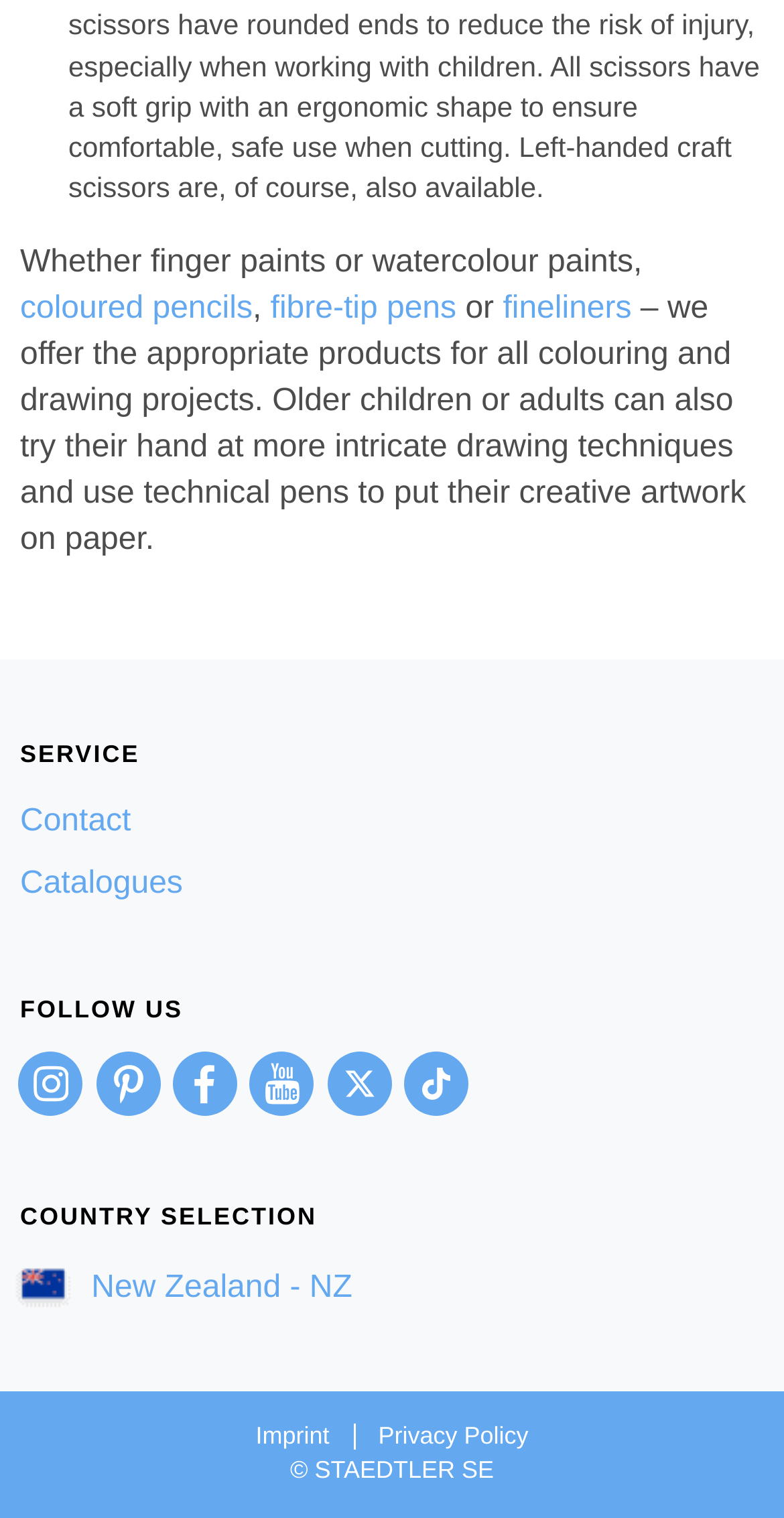Can you find the bounding box coordinates for the element that needs to be clicked to execute this instruction: "Follow the 'Instagram' social media link"? The coordinates should be given as four float numbers between 0 and 1, i.e., [left, top, right, bottom].

[0.024, 0.692, 0.106, 0.734]